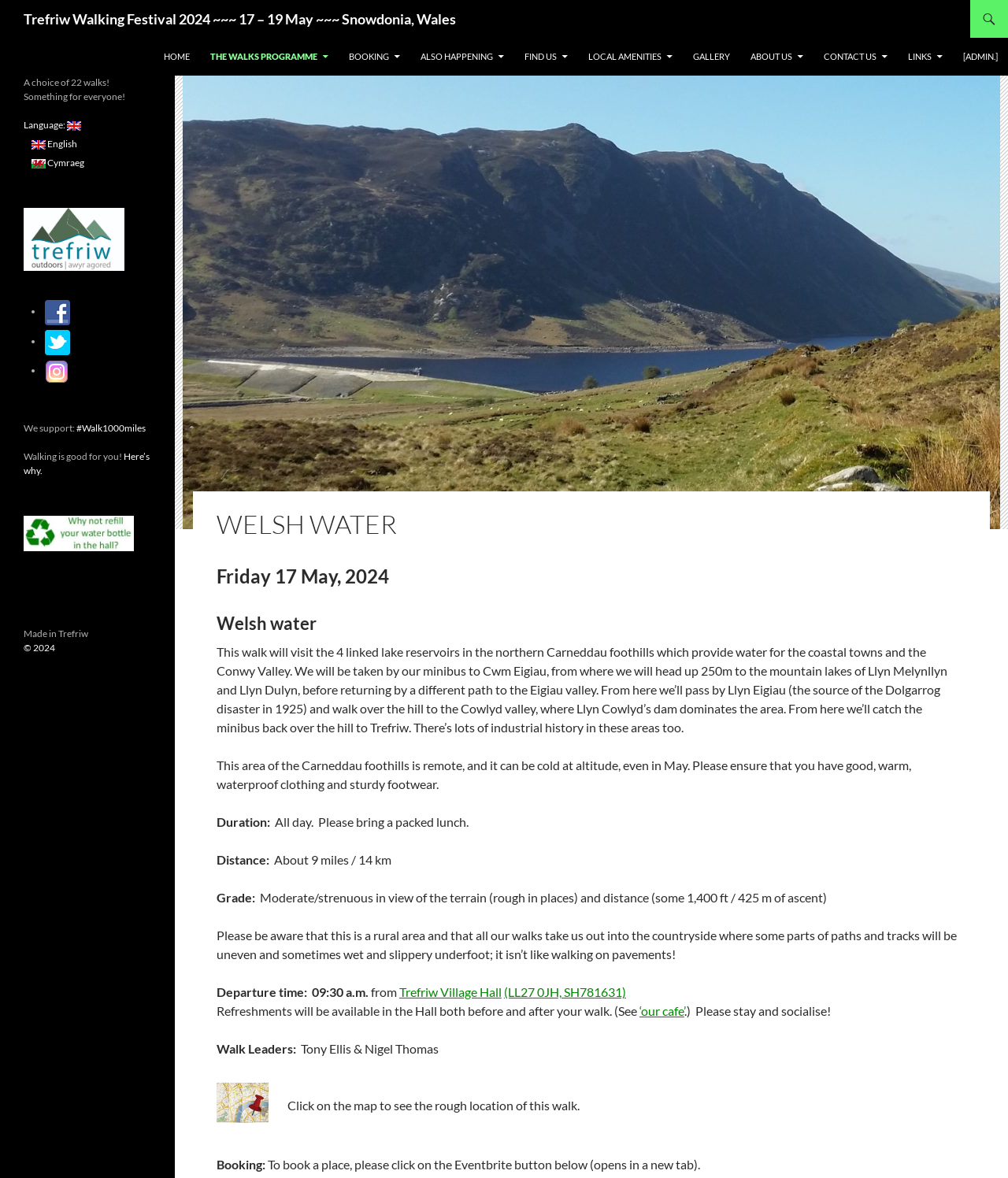Extract the main title from the webpage and generate its text.

Trefriw Walking Festival 2024 ~~~ 17 – 19 May ~~~ Snowdonia, Wales